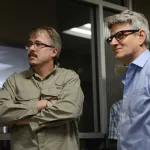When is the second season of 'Better Call Saul' set to return?
Using the information presented in the image, please offer a detailed response to the question.

According to the caption, the image captures a moment of inspiration between the minds behind the beloved show, which is set to return for its second season in early 2016, indicating the timeline for the upcoming season.